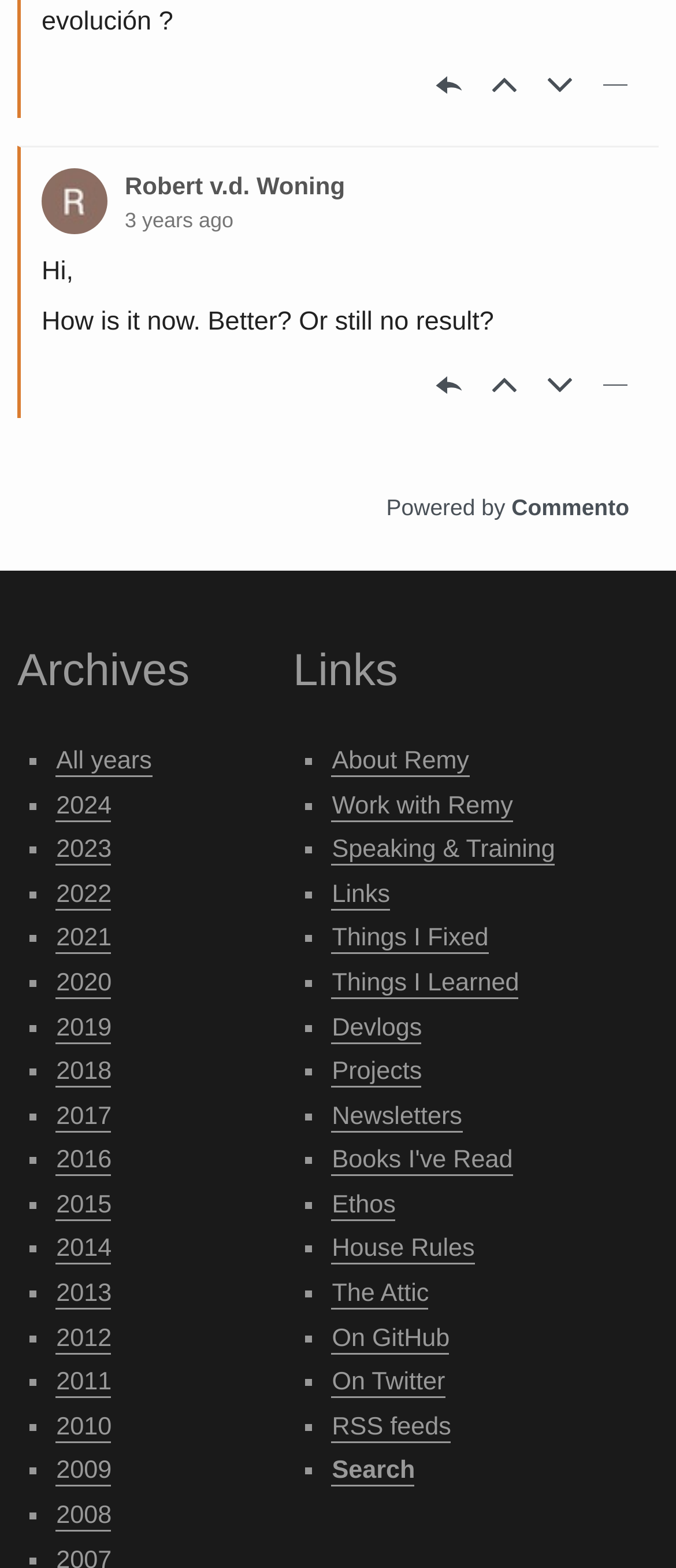Can you find the bounding box coordinates for the element that needs to be clicked to execute this instruction: "Upvote the comment"? The coordinates should be given as four float numbers between 0 and 1, i.e., [left, top, right, bottom].

[0.728, 0.047, 0.764, 0.062]